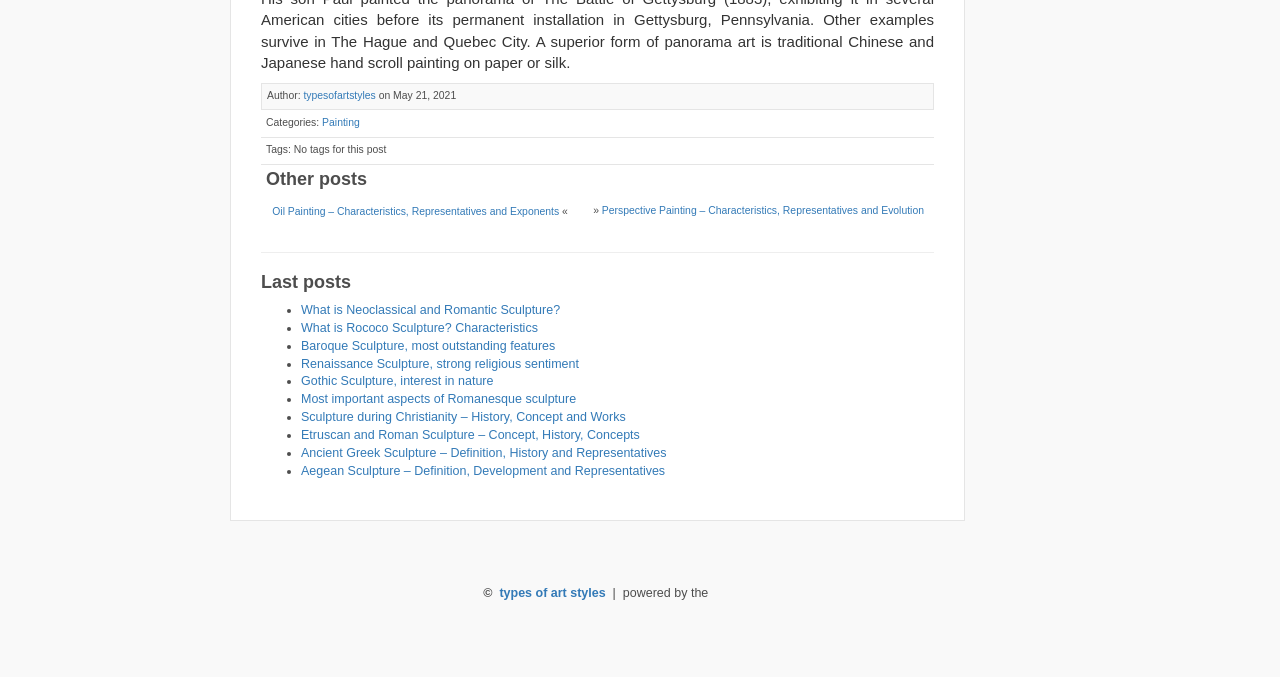Determine the bounding box coordinates of the region to click in order to accomplish the following instruction: "View the last post about What is Neoclassical and Romantic Sculpture?". Provide the coordinates as four float numbers between 0 and 1, specifically [left, top, right, bottom].

[0.235, 0.448, 0.438, 0.468]